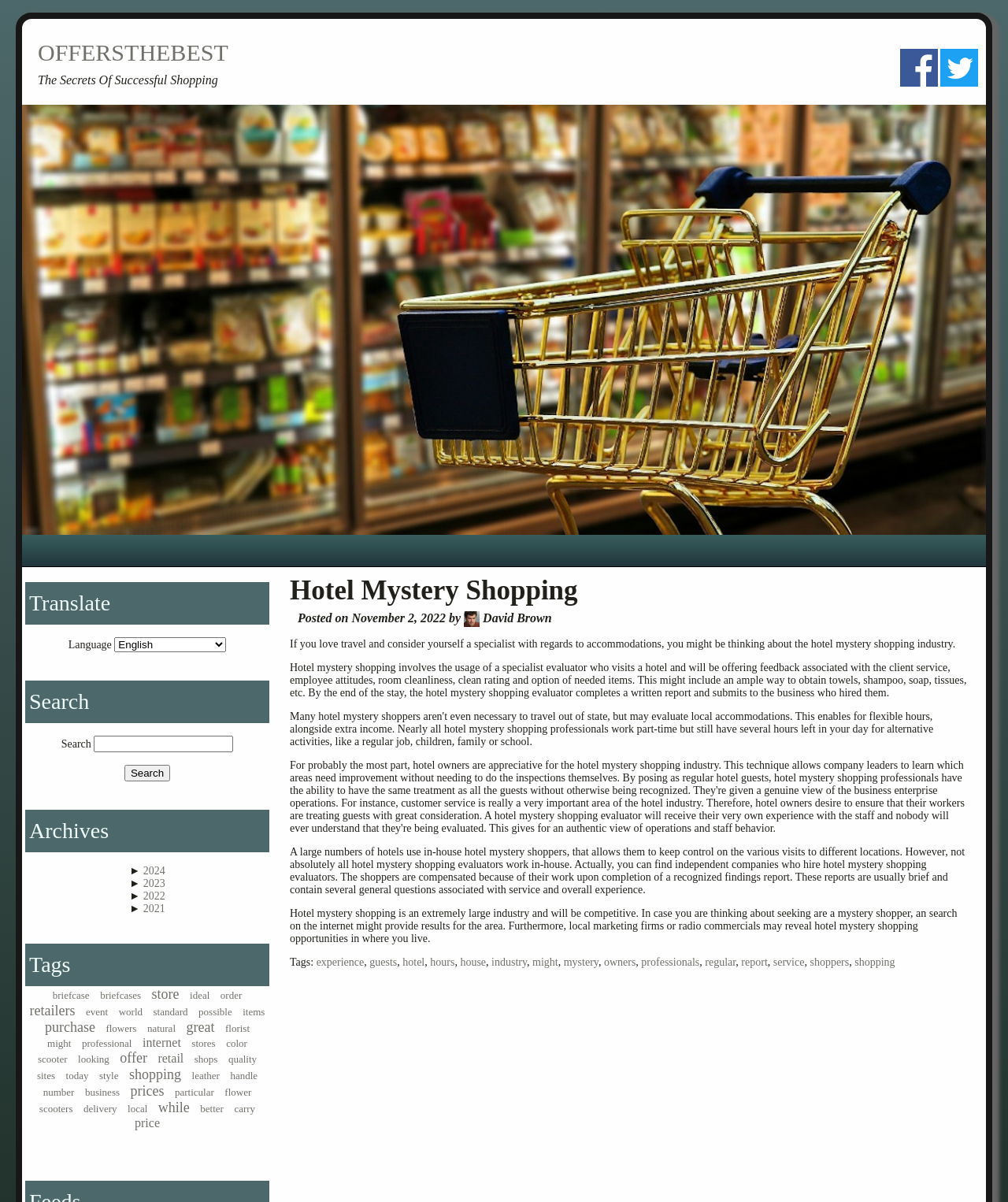Please determine the bounding box coordinates of the clickable area required to carry out the following instruction: "Click the 'OFFERSTHEBEST' link". The coordinates must be four float numbers between 0 and 1, represented as [left, top, right, bottom].

[0.038, 0.033, 0.226, 0.054]